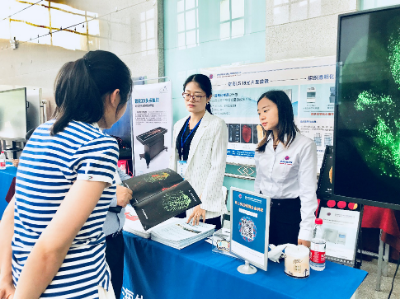Explain in detail what you see in the image.

The image captures a lively scene at a promotional event or trade show, featuring two women engaged in conversation with a visitor. The woman on the left, dressed in a casual striped shirt, is attentively reviewing a publication or brochure, while her counterpart on the right, wearing a smart white blouse, stands ready to provide information. Behind them, a booth displays various promotional materials, including product brochures and a large screen showcasing dynamic visuals, potentially highlighting the products or services on offer. The overall atmosphere suggests an engaging exchange of information, aimed at attracting interest in the featured products.